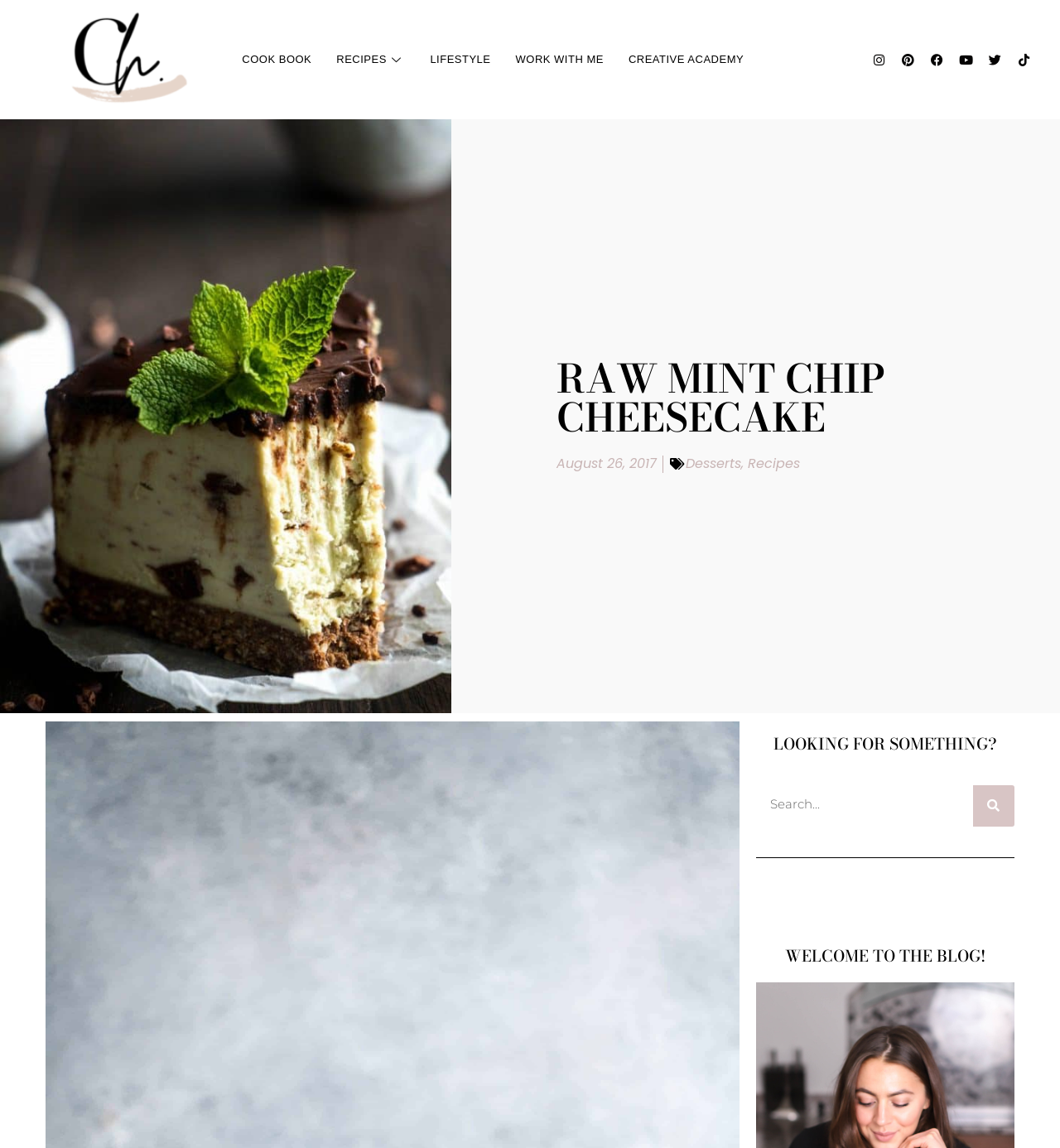What is the date mentioned on this page?
Refer to the image and give a detailed answer to the query.

I found the text 'August 26, 2017' on the page, which suggests that this is the date when the recipe or blog post was published.